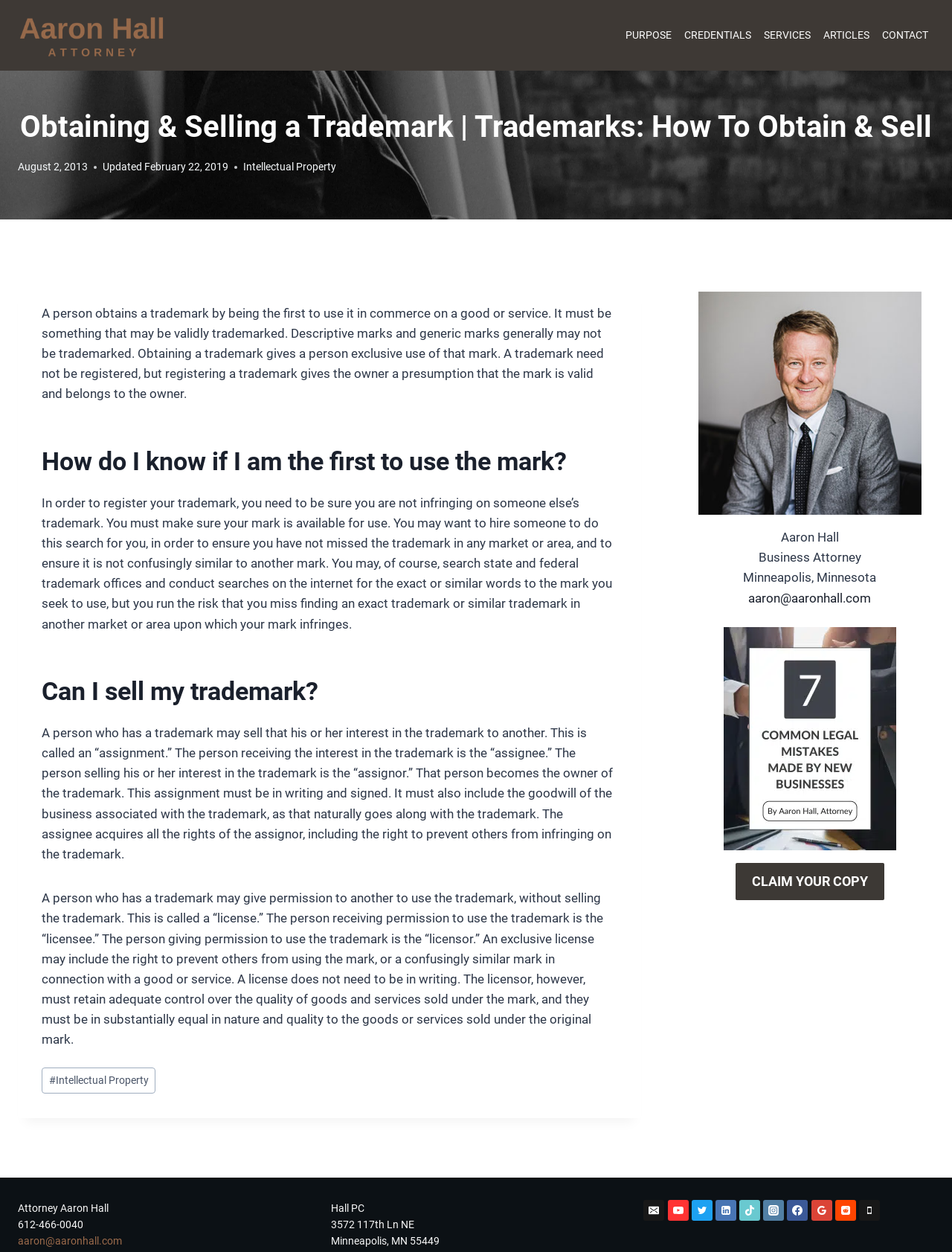Give a one-word or phrase response to the following question: What is the topic of the article on this webpage?

Trademarks